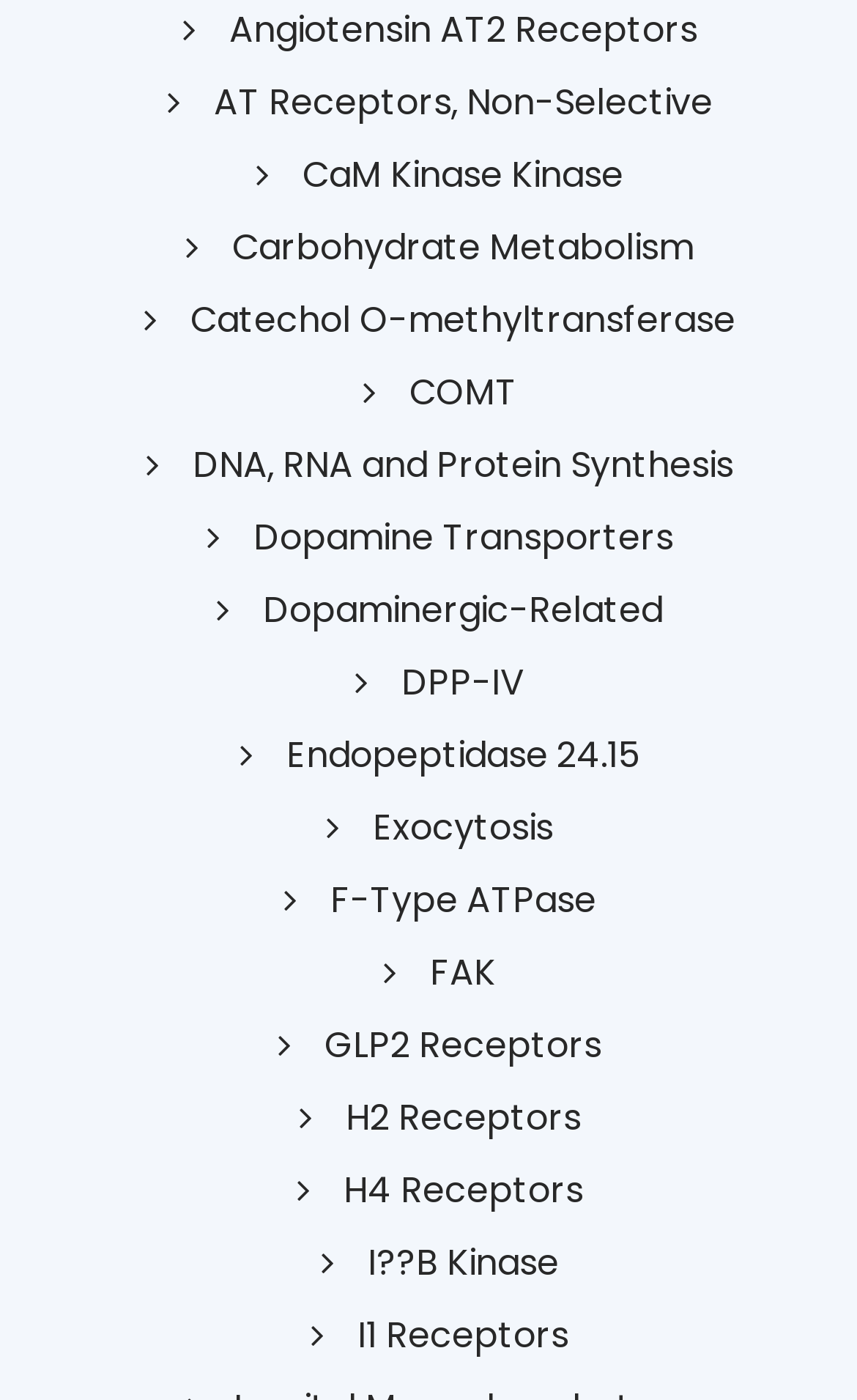Identify the bounding box coordinates of the region that needs to be clicked to carry out this instruction: "Explore AT Receptors, Non-Selective". Provide these coordinates as four float numbers ranging from 0 to 1, i.e., [left, top, right, bottom].

[0.196, 0.055, 0.831, 0.091]